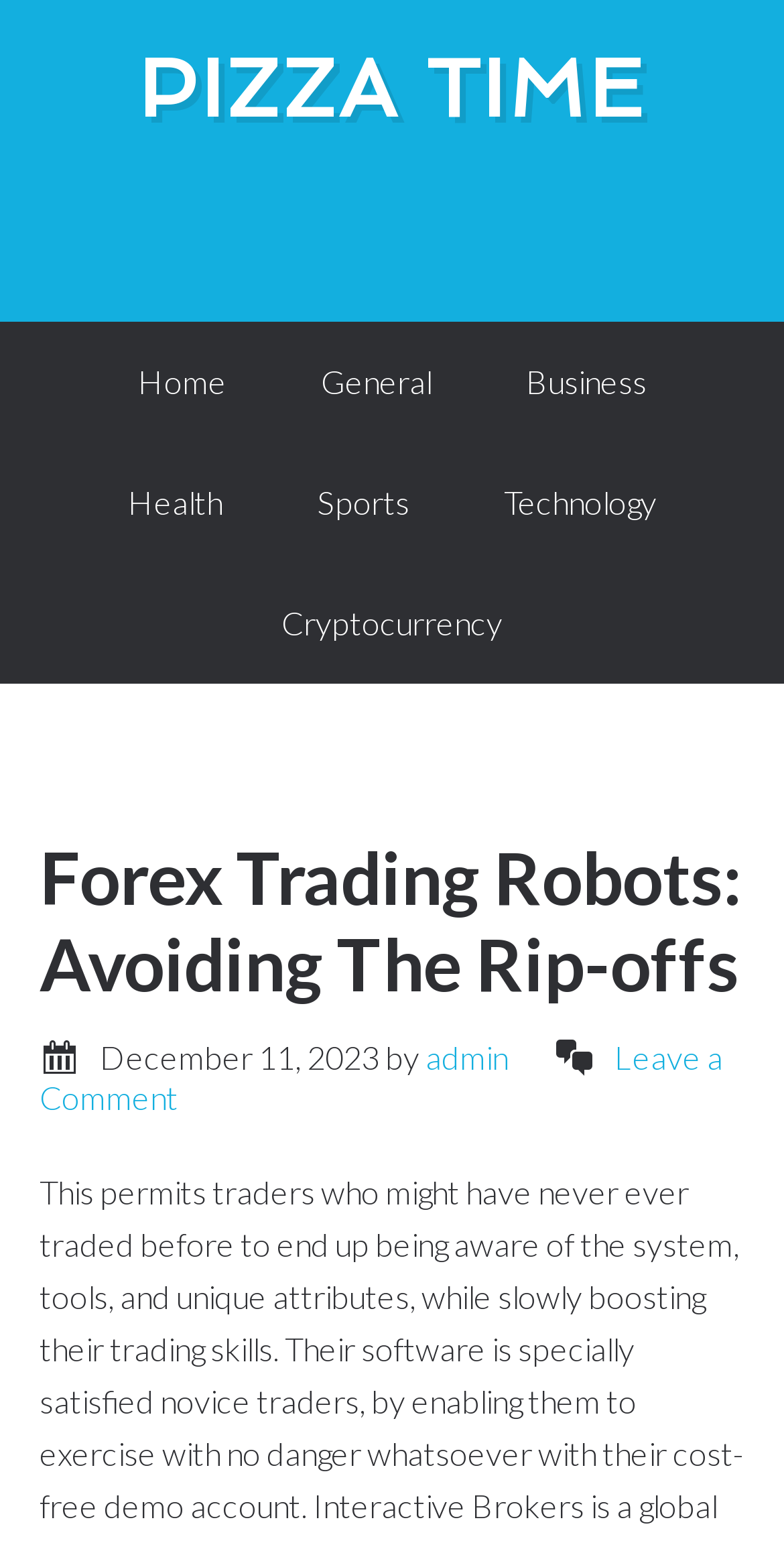Identify the bounding box coordinates for the region to click in order to carry out this instruction: "view admin profile". Provide the coordinates using four float numbers between 0 and 1, formatted as [left, top, right, bottom].

[0.542, 0.671, 0.647, 0.696]